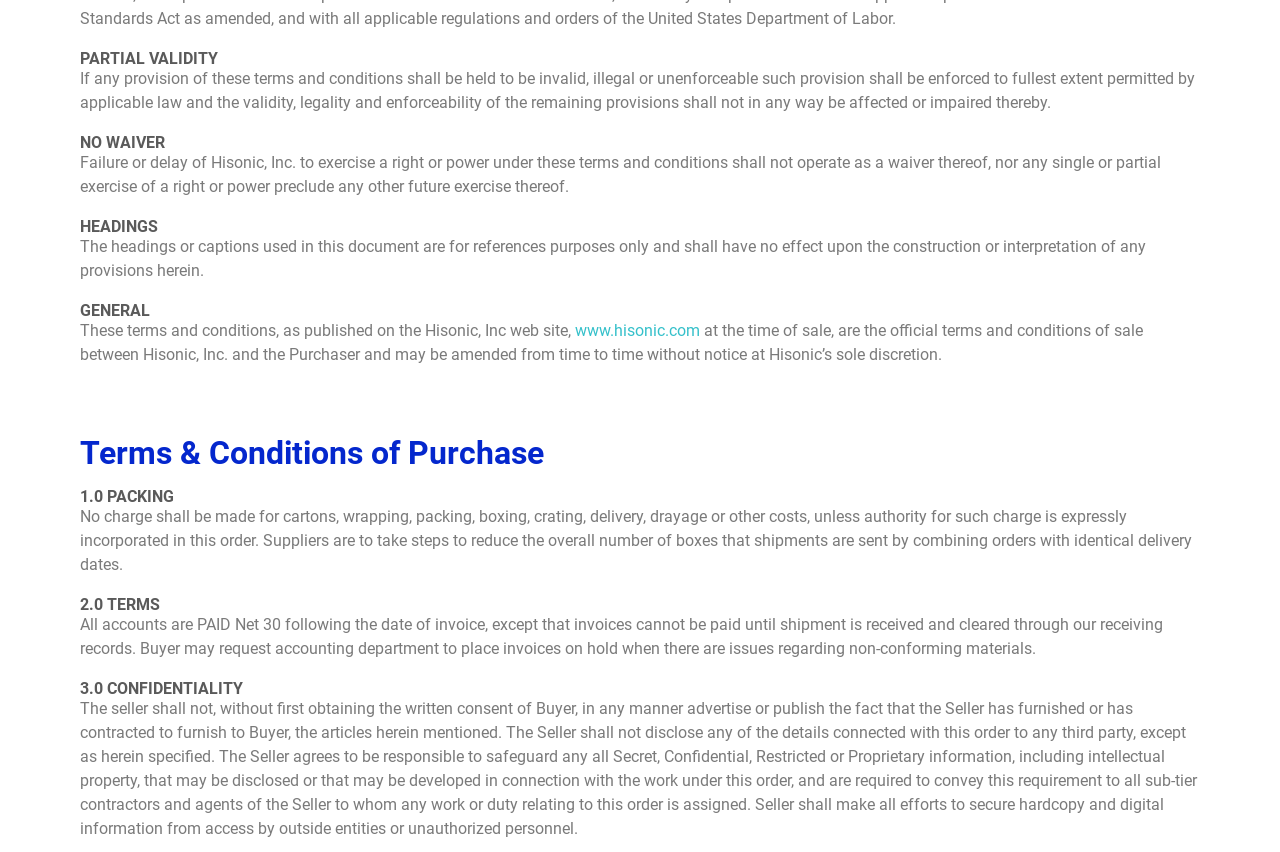Please respond to the question with a concise word or phrase:
What is the purpose of the headings in this document?

For reference purposes only